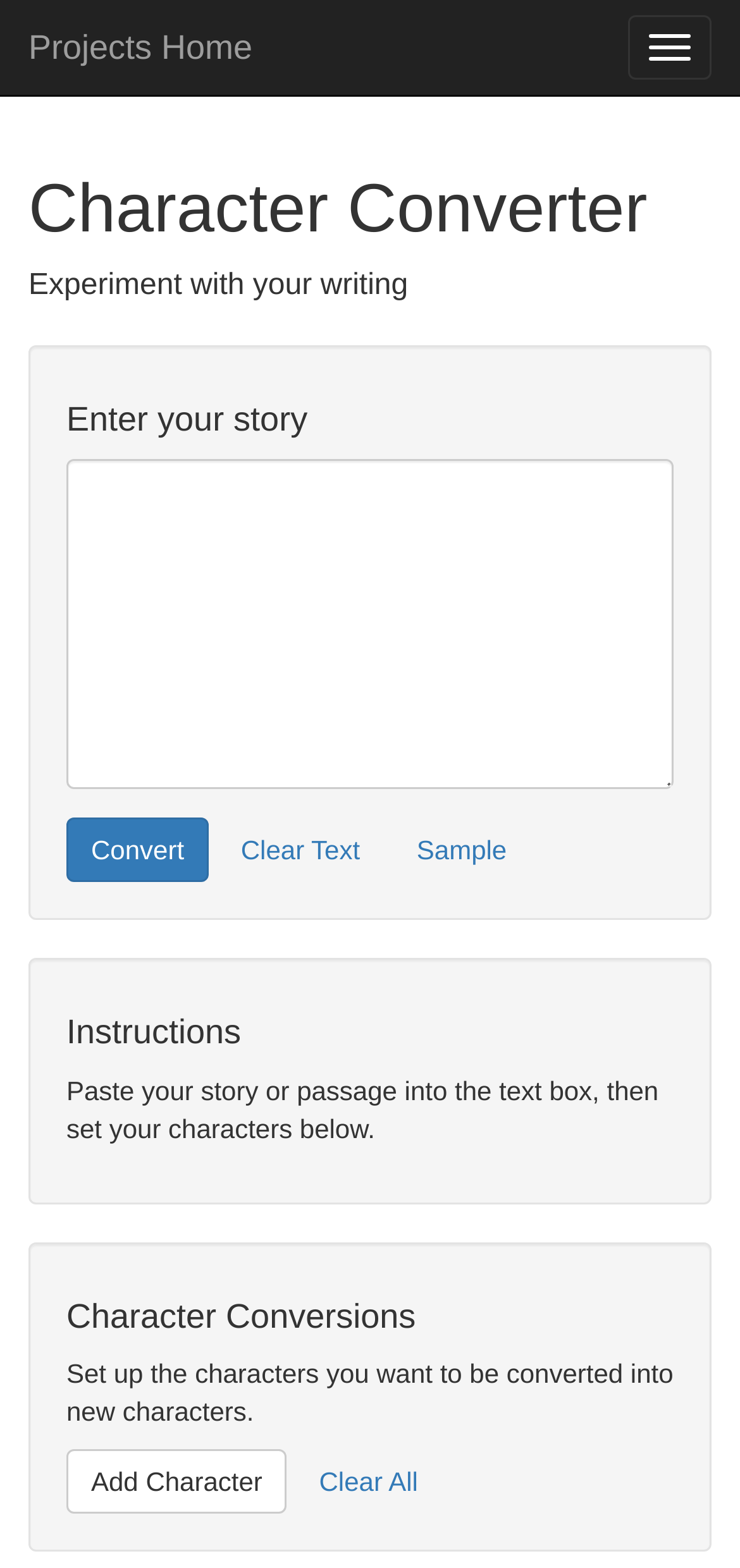Identify the bounding box coordinates for the element you need to click to achieve the following task: "view nature guide". The coordinates must be four float values ranging from 0 to 1, formatted as [left, top, right, bottom].

None